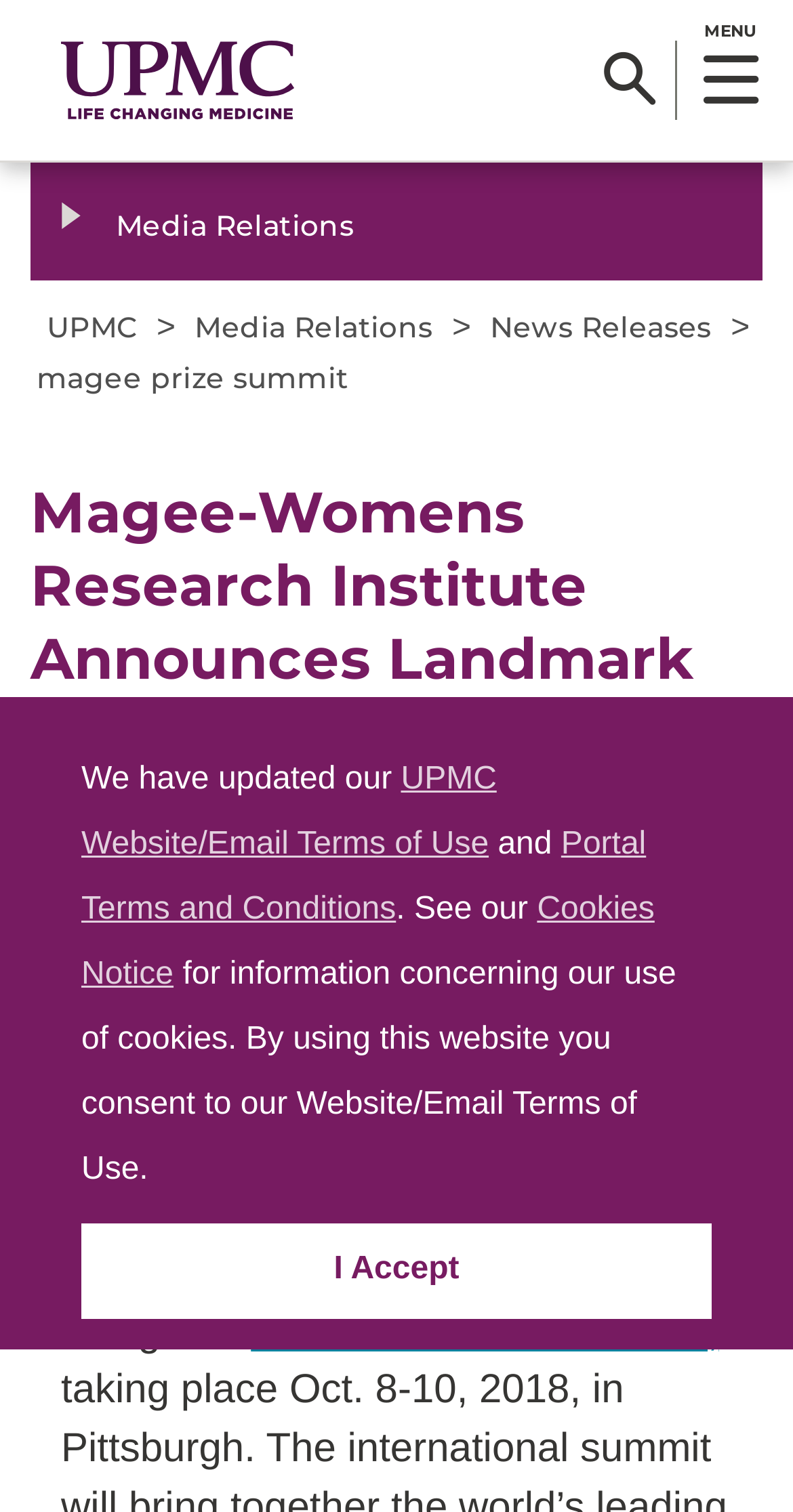Please answer the following question using a single word or phrase: 
What is the amount of the prize to be awarded?

$1 million